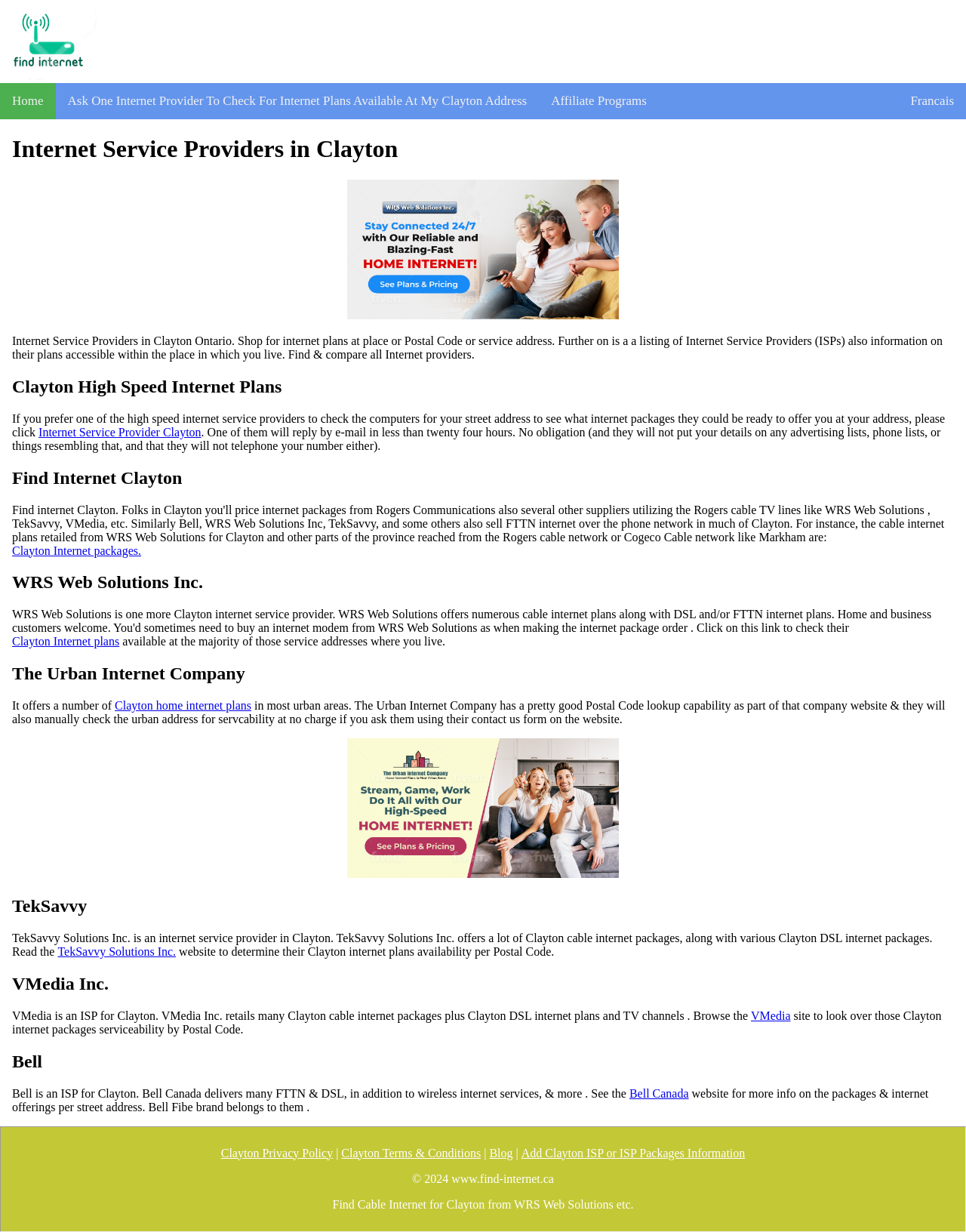Please reply with a single word or brief phrase to the question: 
What is the name of the first internet provider listed?

WRS Web Solutions Inc.